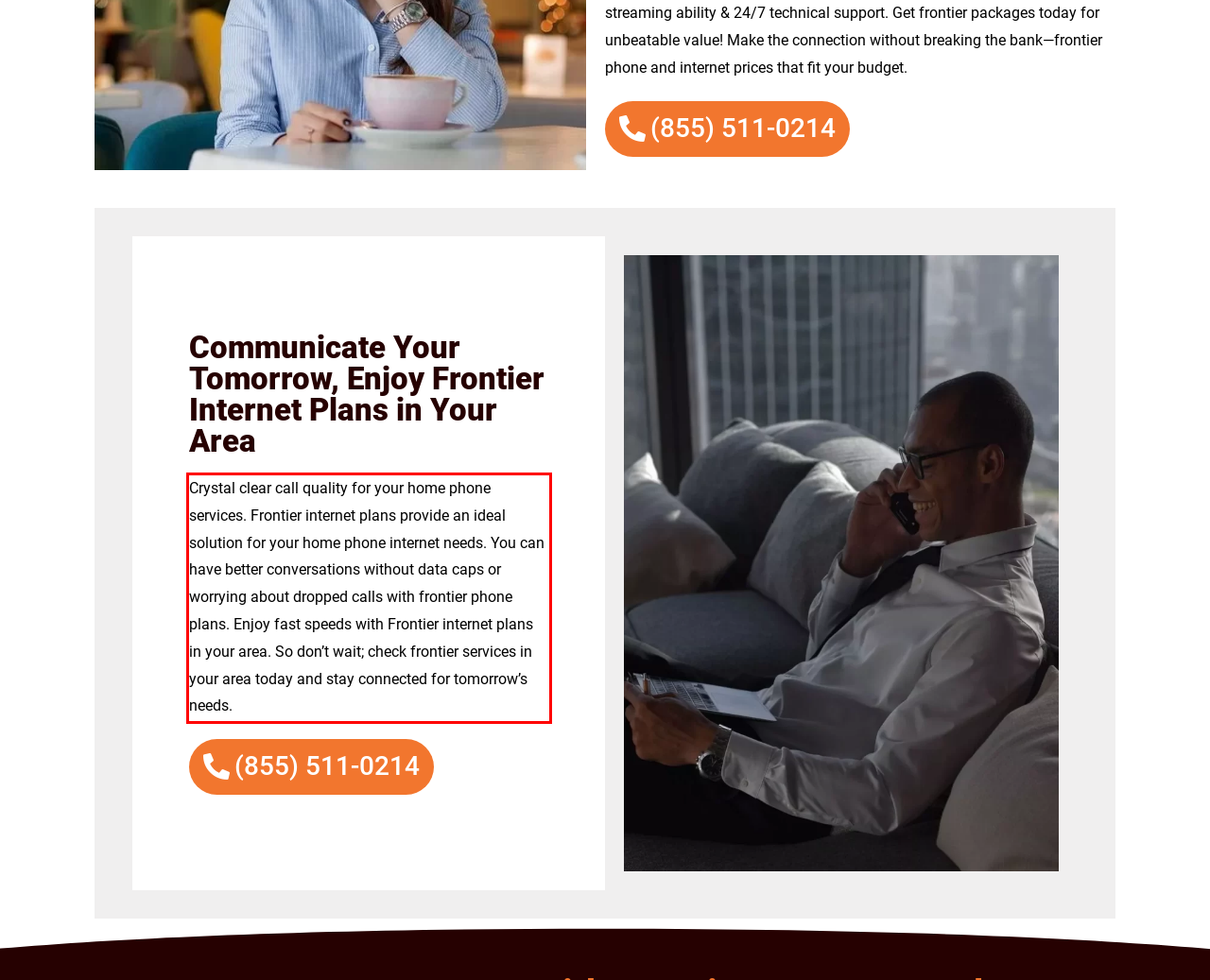Using OCR, extract the text content found within the red bounding box in the given webpage screenshot.

Crystal clear call quality for your home phone services. Frontier internet plans provide an ideal solution for your home phone internet needs. You can have better conversations without data caps or worrying about dropped calls with frontier phone plans. Enjoy fast speeds with Frontier internet plans in your area. So don’t wait; check frontier services in your area today and stay connected for tomorrow’s needs.